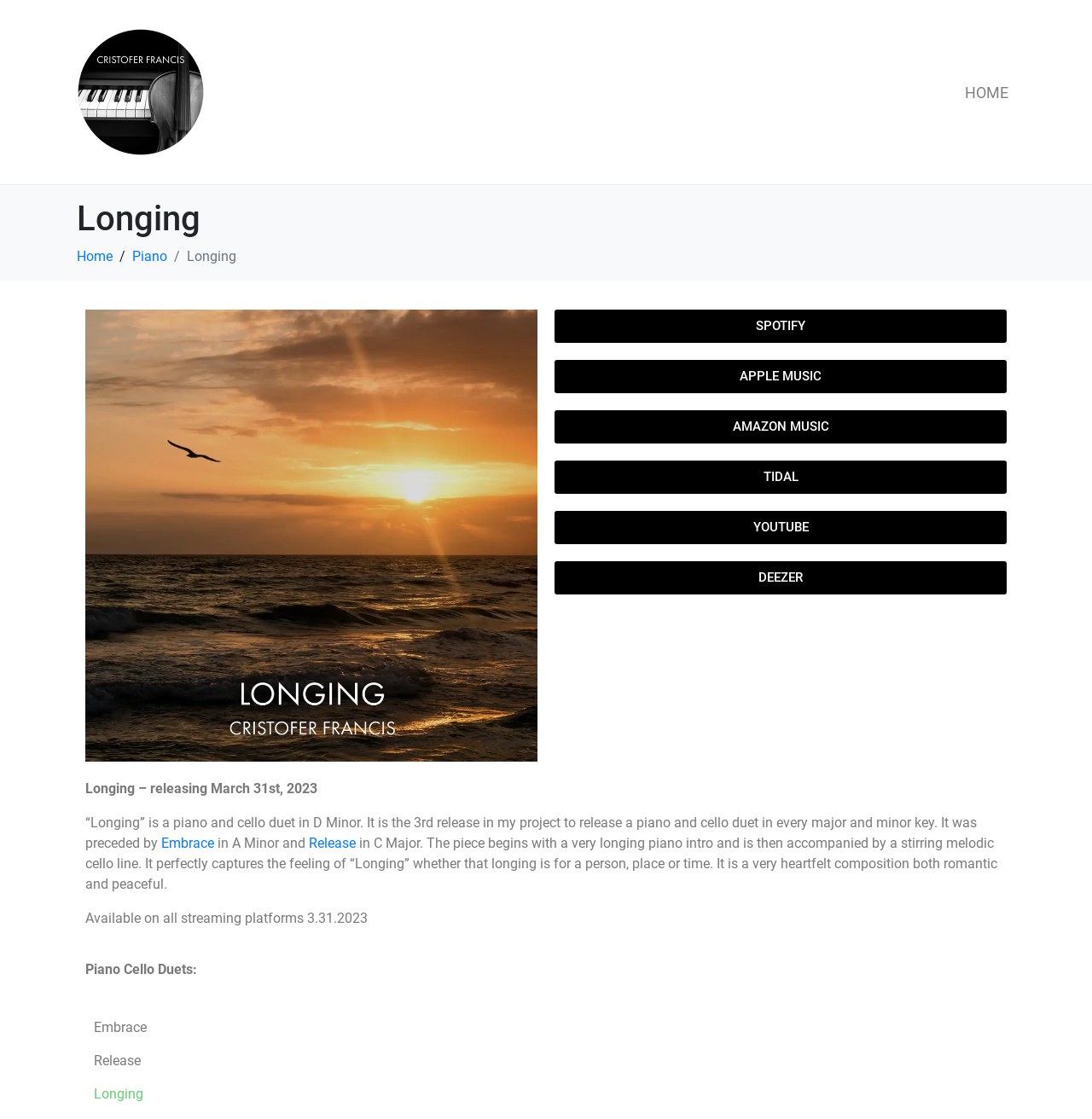What is the project of Cristofer Francis? Using the information from the screenshot, answer with a single word or phrase.

Releasing a piano and cello duet in every major and minor key